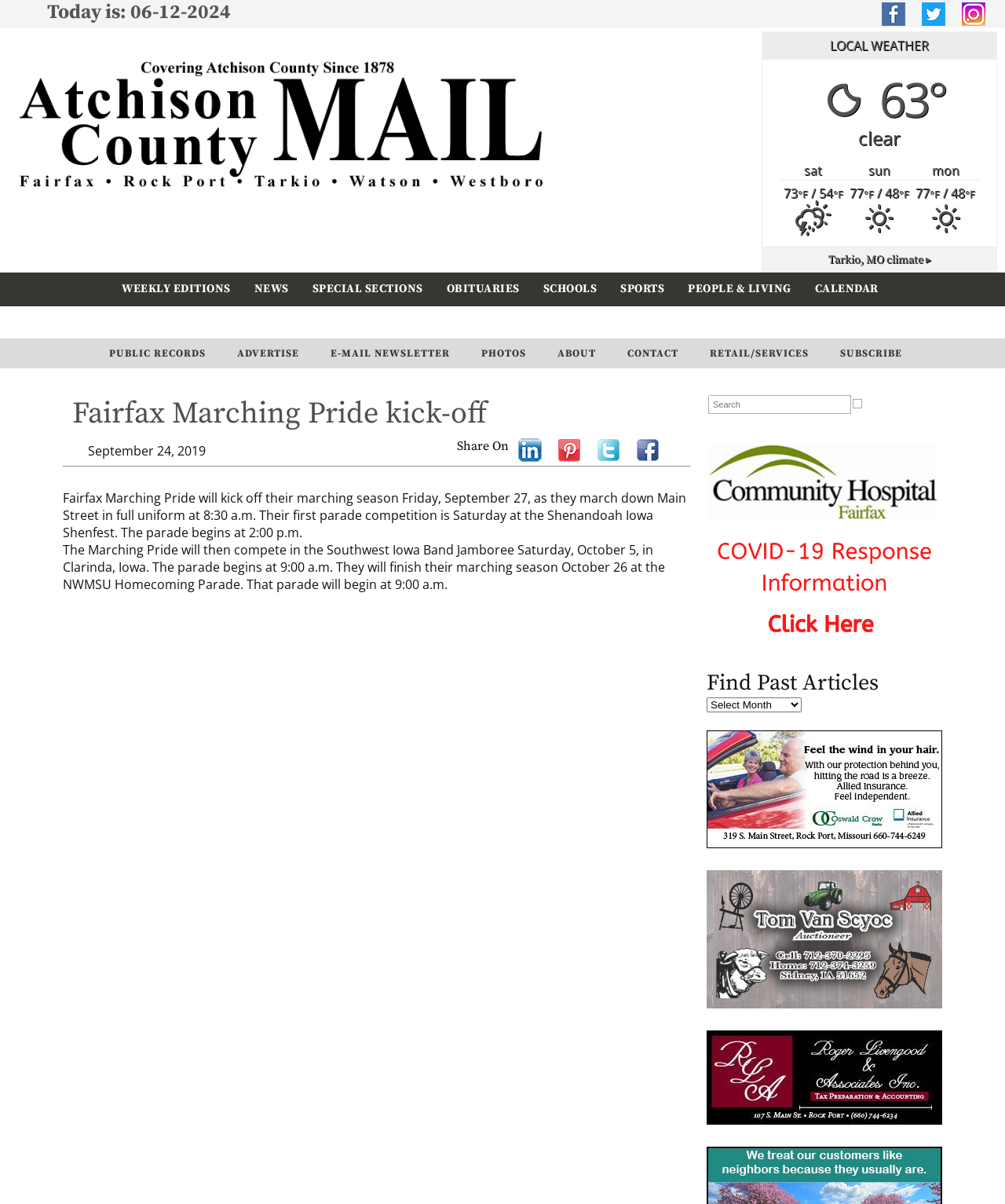What time does the Fairfax Marching Pride kick off on Friday?
Using the image as a reference, answer the question in detail.

According to the article, the Fairfax Marching Pride will kick off their marching season on Friday at 8:30 a.m. as they march down Main Street in full uniform.